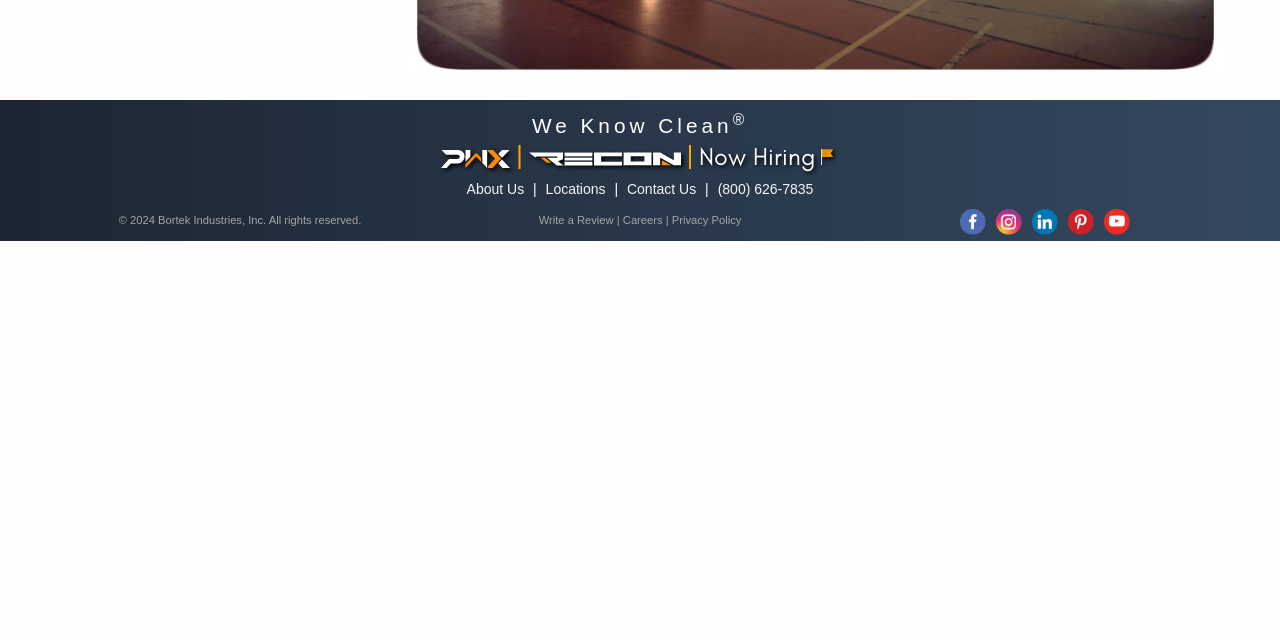Provide the bounding box coordinates in the format (top-left x, top-left y, bottom-right x, bottom-right y). All values are floating point numbers between 0 and 1. Determine the bounding box coordinate of the UI element described as: Features

None